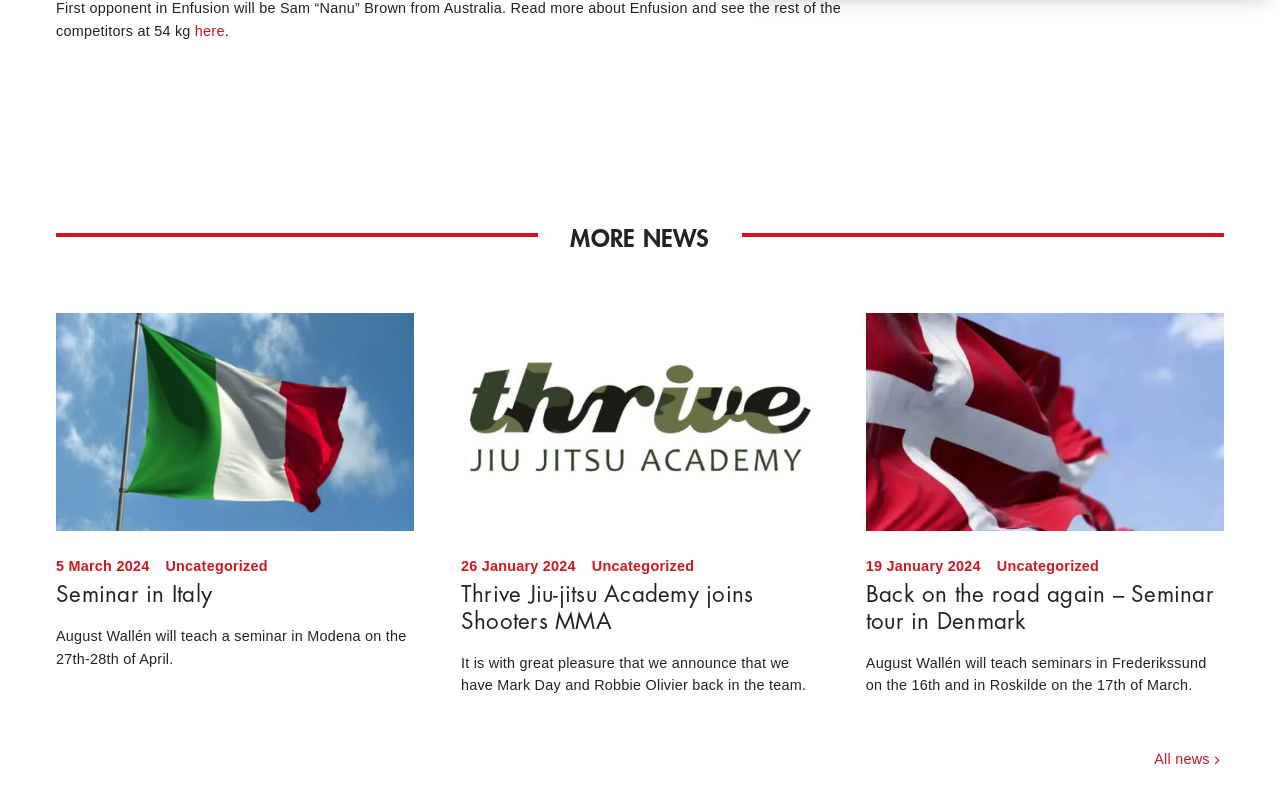What is the date of the seminar in Italy?
Based on the screenshot, give a detailed explanation to answer the question.

The date of the seminar in Italy is mentioned in the link element with the text 'Seminar in Italy August Wallén will teach a seminar in Modena on the 27th-28th of April.'.